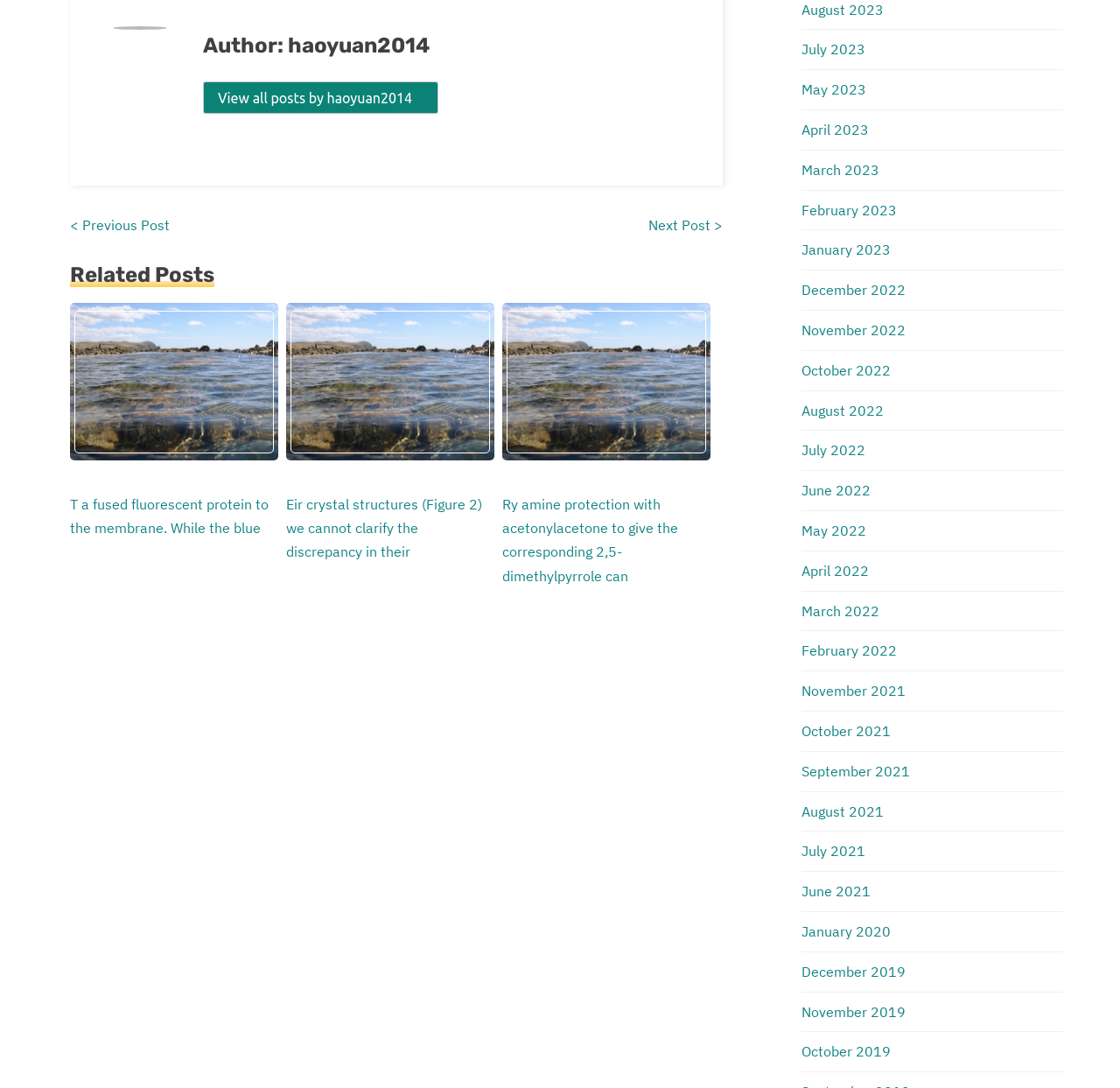Kindly determine the bounding box coordinates for the area that needs to be clicked to execute this instruction: "View all posts by haoyuan2014".

[0.181, 0.075, 0.391, 0.105]